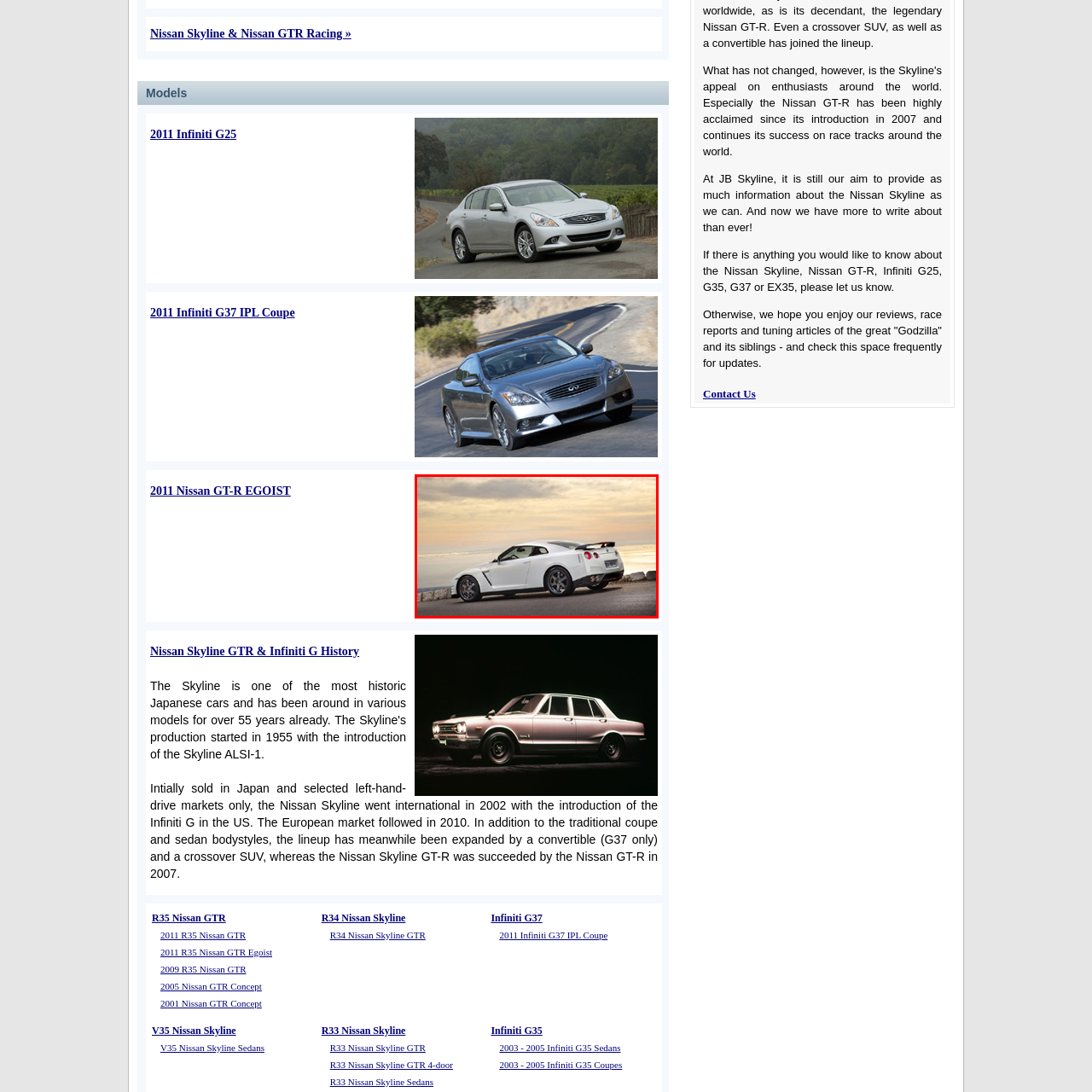What is the color of the car?
Look at the image surrounded by the red border and respond with a one-word or short-phrase answer based on your observation.

White